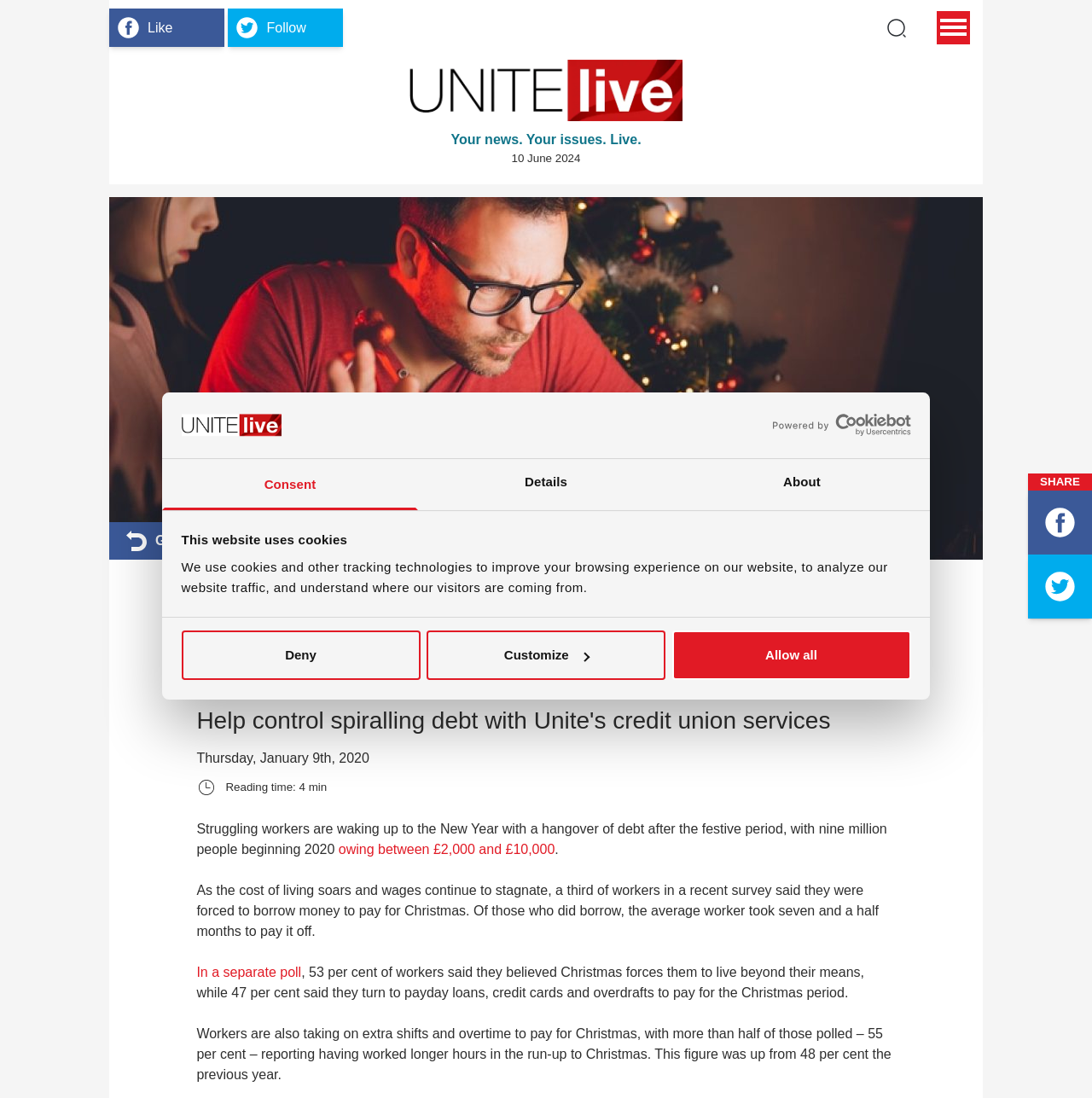Please indicate the bounding box coordinates of the element's region to be clicked to achieve the instruction: "Toggle the menu". Provide the coordinates as four float numbers between 0 and 1, i.e., [left, top, right, bottom].

[0.858, 0.01, 0.888, 0.04]